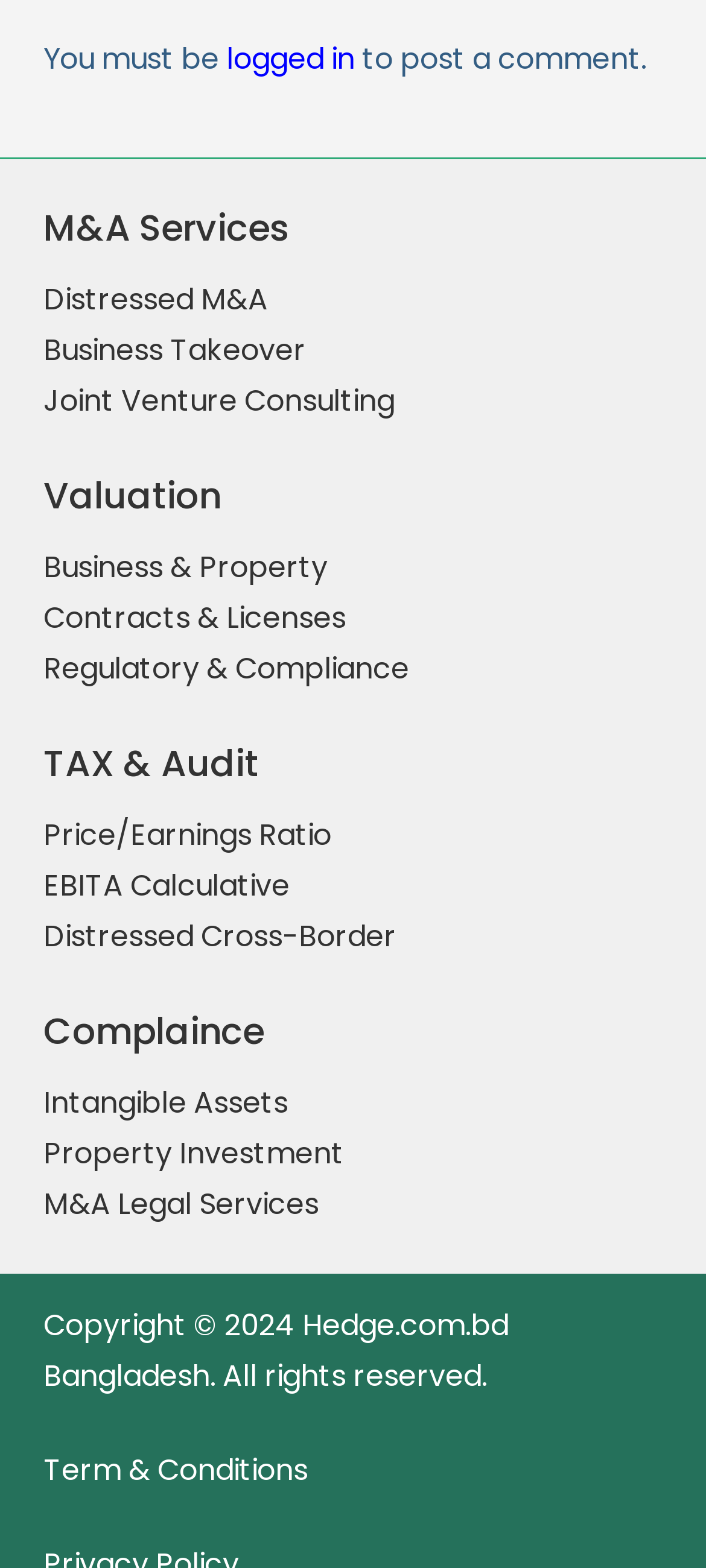Please locate the bounding box coordinates of the element that should be clicked to complete the given instruction: "check Business & Property".

[0.062, 0.348, 0.464, 0.375]